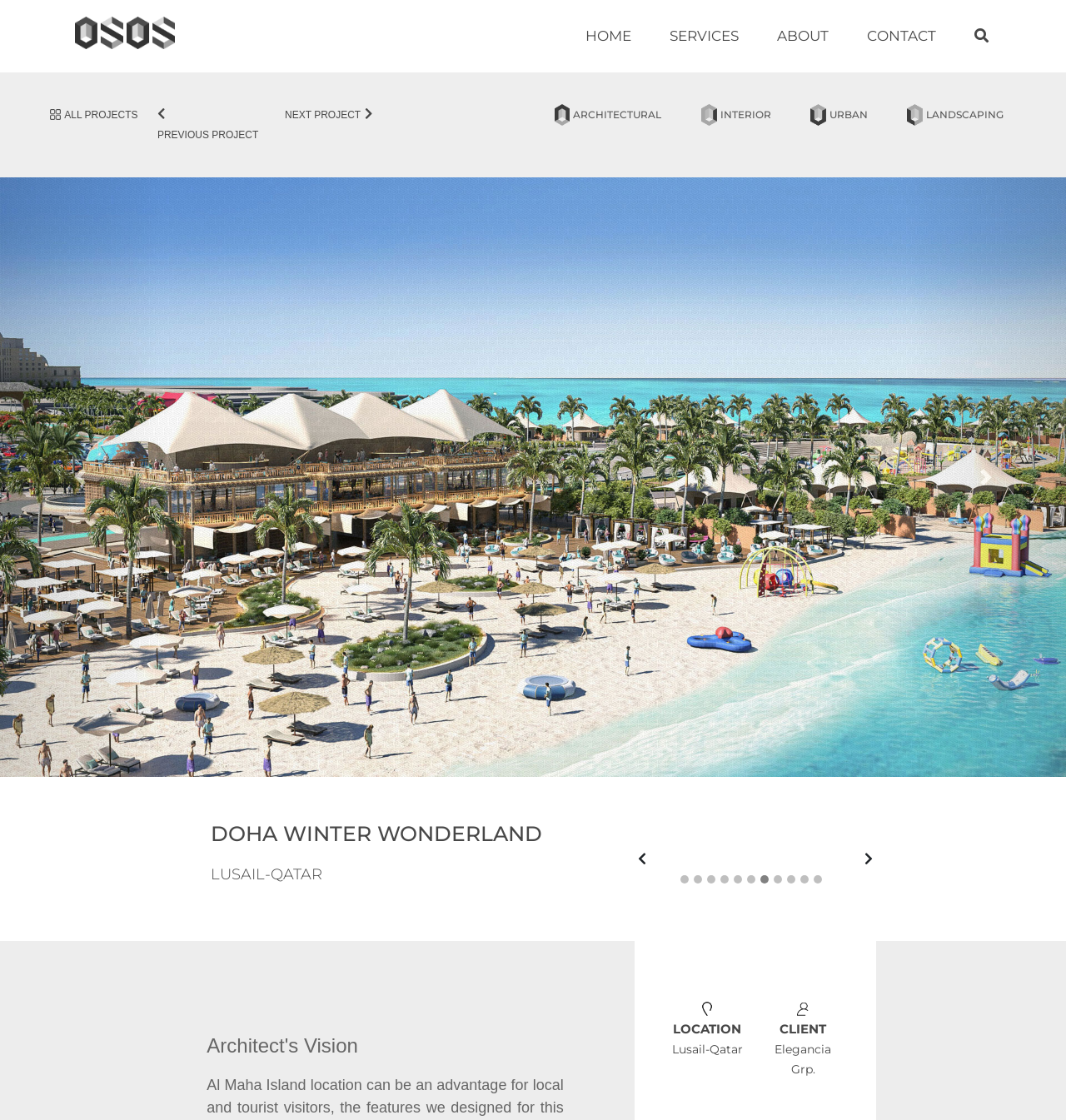Please find the bounding box coordinates for the clickable element needed to perform this instruction: "Go to NEXT PROJECT".

[0.267, 0.095, 0.349, 0.108]